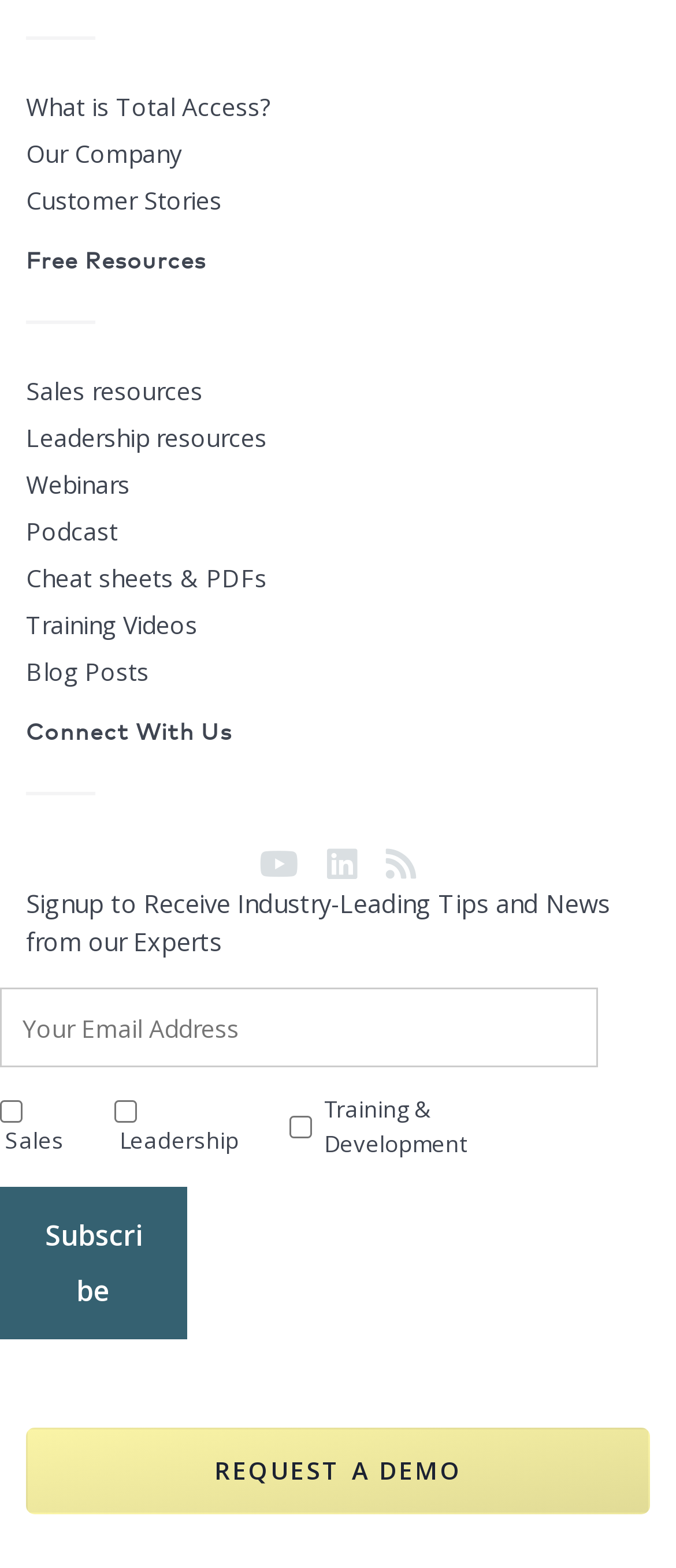What is the first link on the webpage?
Based on the image, respond with a single word or phrase.

What is Total Access?